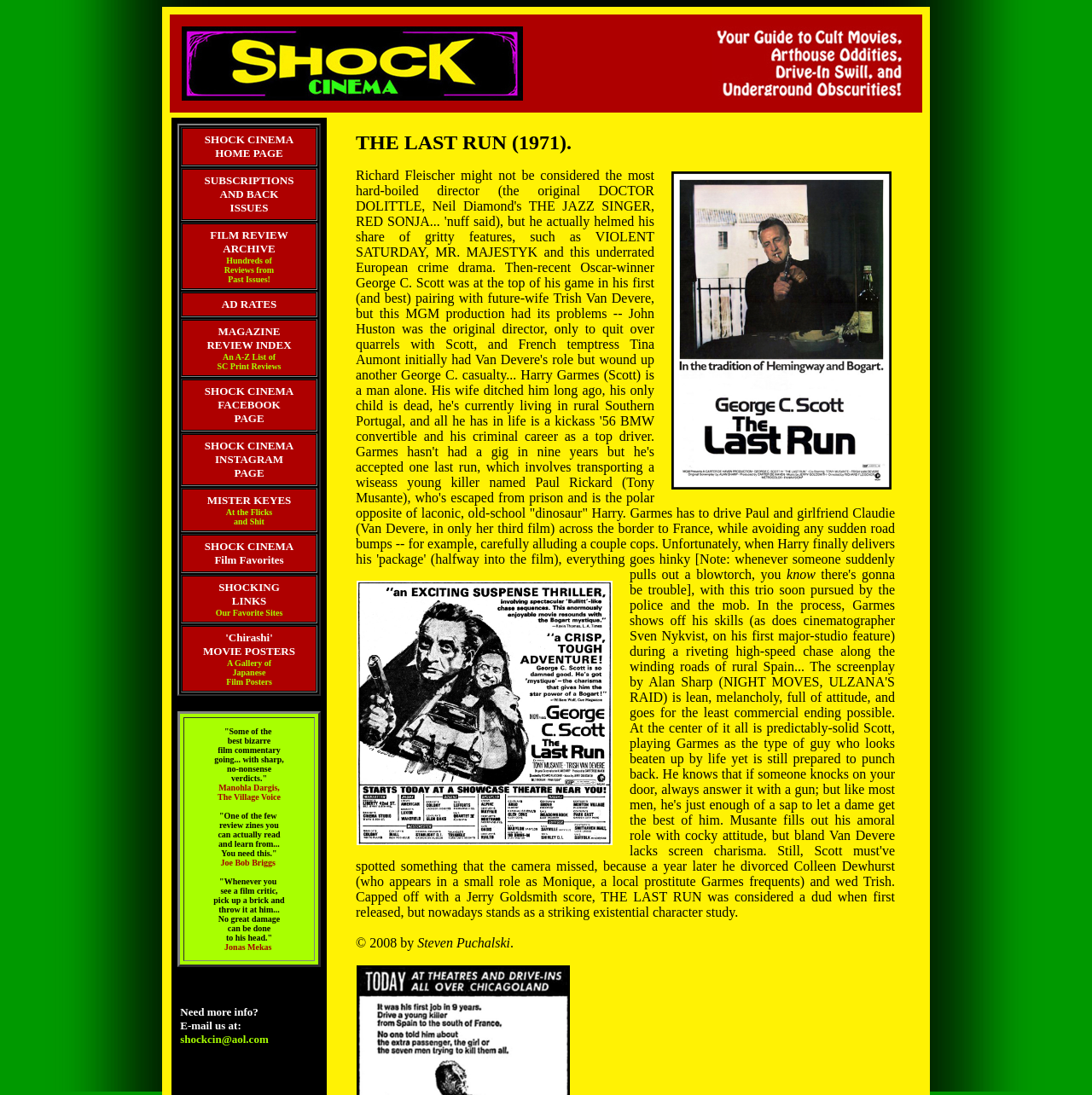For the following element description, predict the bounding box coordinates in the format (top-left x, top-left y, bottom-right x, bottom-right y). All values should be floating point numbers between 0 and 1. Description: SHOCKINGLINKSOur Favorite Sites

[0.167, 0.526, 0.289, 0.568]